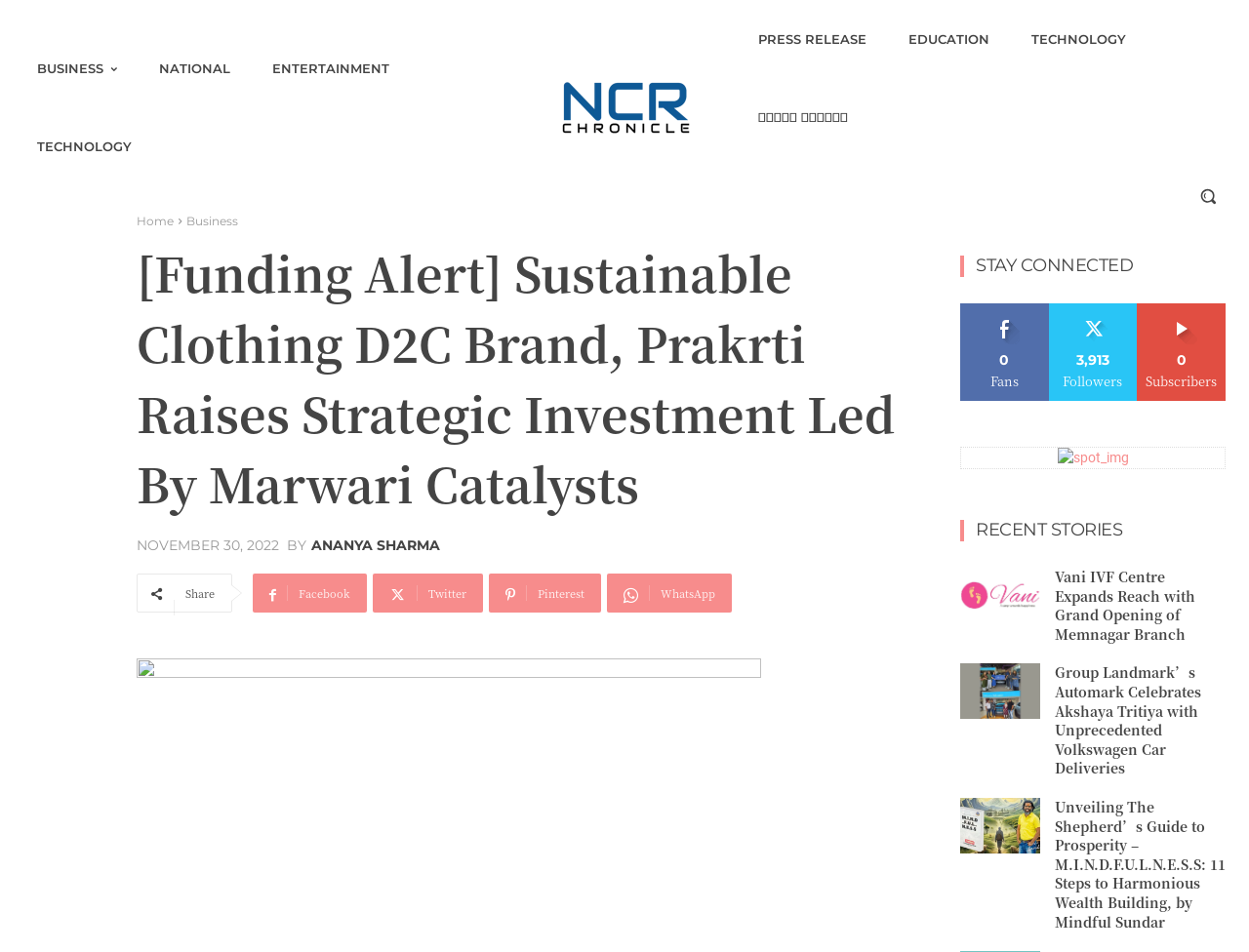Generate a thorough caption detailing the webpage content.

This webpage appears to be a news article page, specifically focused on business news. At the top, there are several links to different categories, including "BUSINESS", "NATIONAL", "ENTERTAINMENT", and "TECHNOLOGY", which are positioned horizontally across the page. Below these links, there is a logo image on the left, accompanied by a "PRESS RELEASE" link and other category links.

On the right side of the page, there is a search button with a magnifying glass icon. Below the search button, there are links to "Home", "Business", and other categories.

The main content of the page is a news article with the title "[Funding Alert] Sustainable Clothing D2C Brand, Prakrti Raises Strategic Investment Led By Marwari Catalysts". The article is dated "NOVEMBER 30, 2022" and is written by "ANANYA SHARMA". There are social media sharing links below the article title.

To the right of the article, there is a section titled "STAY CONNECTED" with links to "LIKE", "FOLLOW", and "SUBSCRIBE", along with the number of fans and followers. Below this section, there is an image with a "spot_img" label.

Further down the page, there is a section titled "RECENT STORIES" with three news article links, each with a heading and a brief summary. These articles appear to be related to business and entrepreneurship.